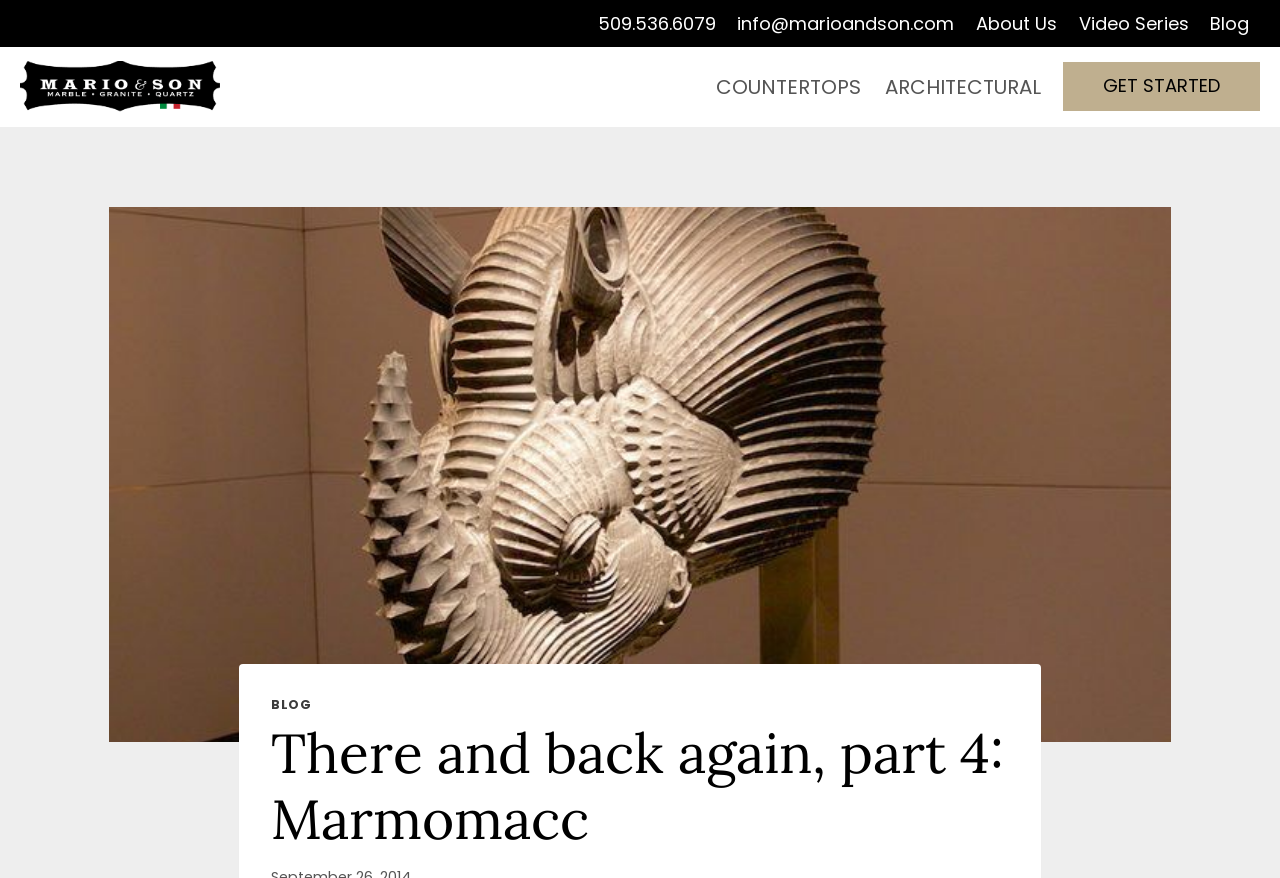Find and provide the bounding box coordinates for the UI element described here: "Get Started". The coordinates should be given as four float numbers between 0 and 1: [left, top, right, bottom].

[0.83, 0.071, 0.984, 0.127]